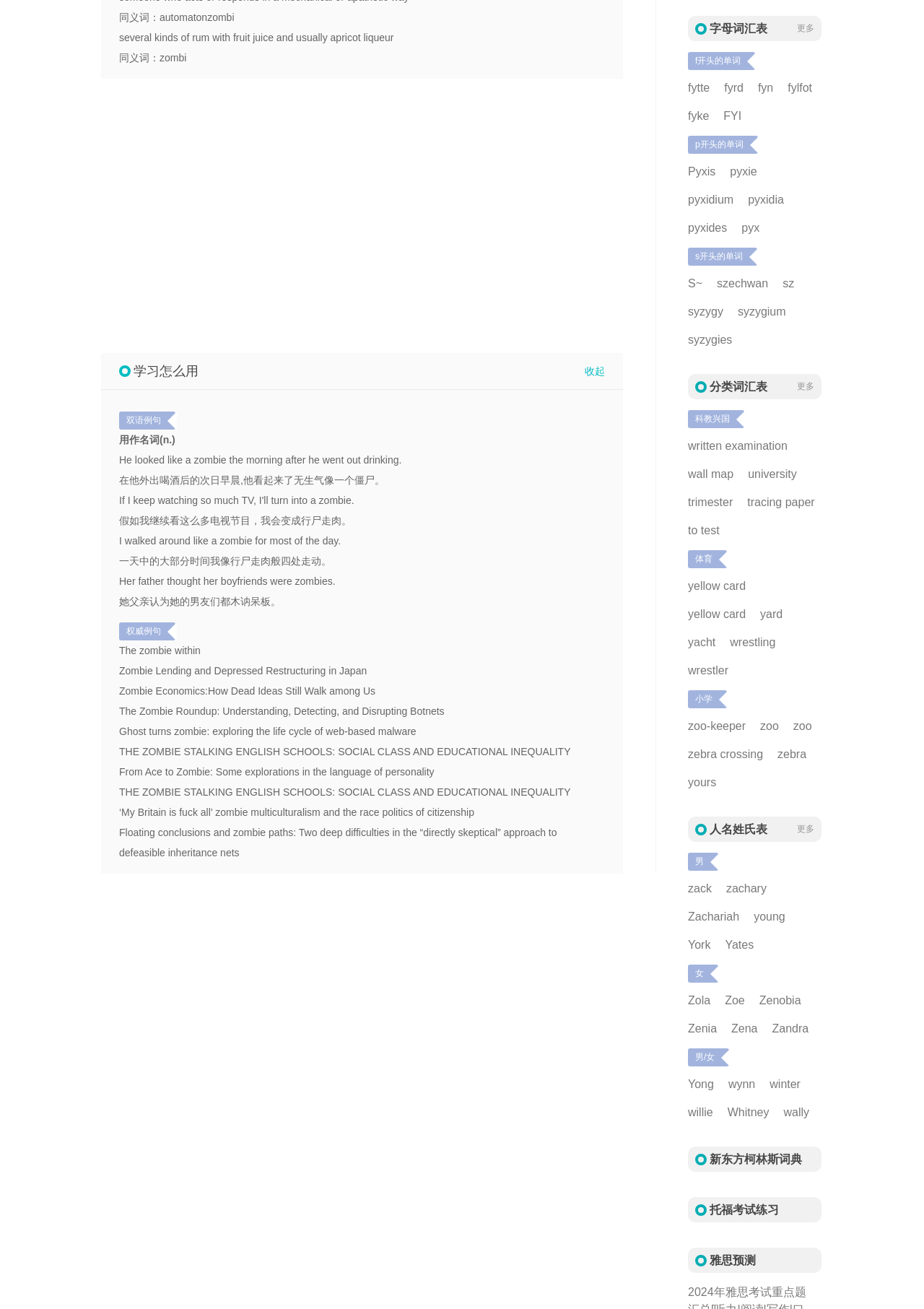Find the bounding box coordinates of the element's region that should be clicked in order to follow the given instruction: "click the 'written examination' link". The coordinates should consist of four float numbers between 0 and 1, i.e., [left, top, right, bottom].

[0.745, 0.334, 0.852, 0.347]